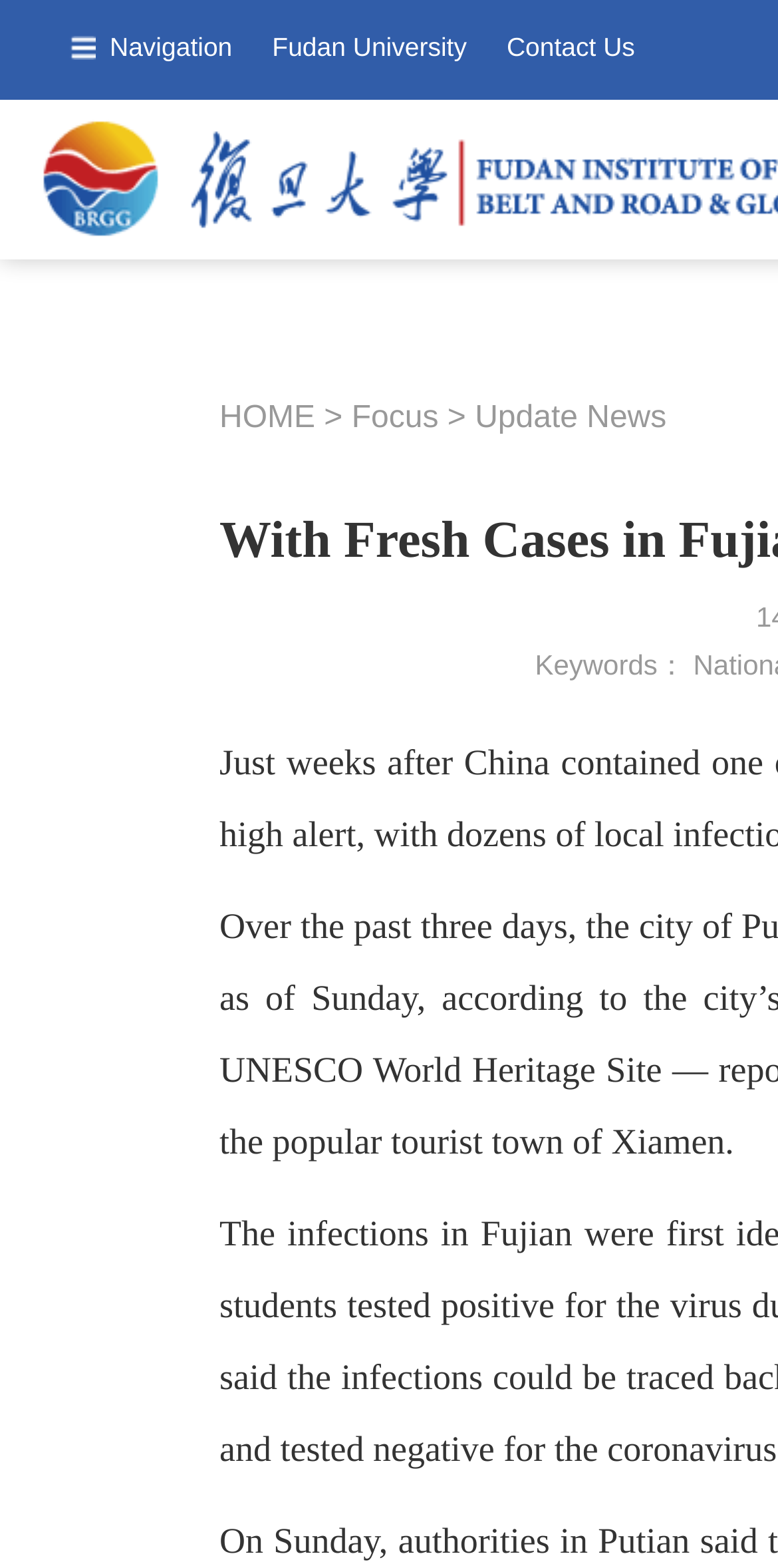What is the focus of the webpage?
Please craft a detailed and exhaustive response to the question.

Although the webpage has a navigation menu with multiple links, the focus of the webpage appears to be on a COVID-19 outbreak, as suggested by the links and the content of the webpage.